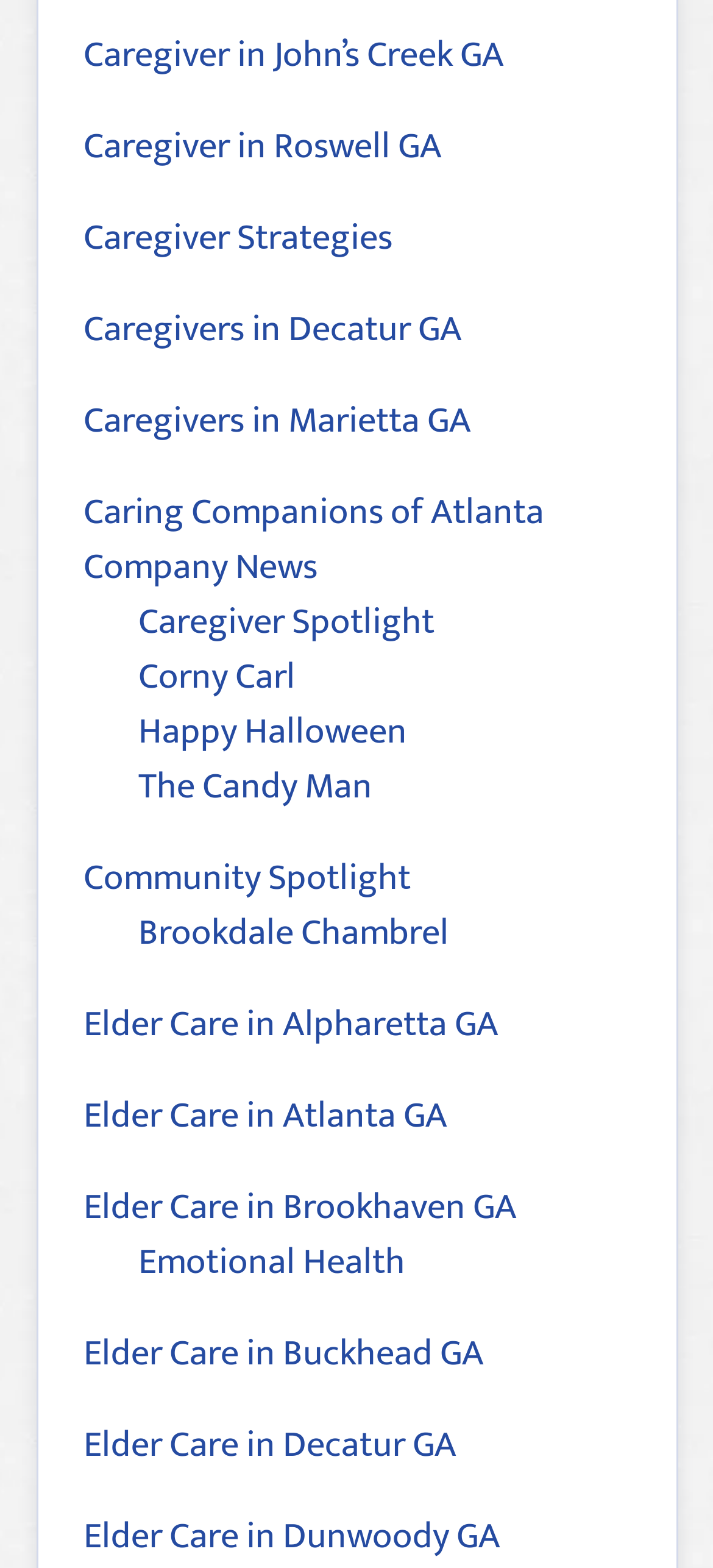Determine the bounding box coordinates for the UI element matching this description: "Caregiver Spotlight".

[0.194, 0.377, 0.609, 0.416]